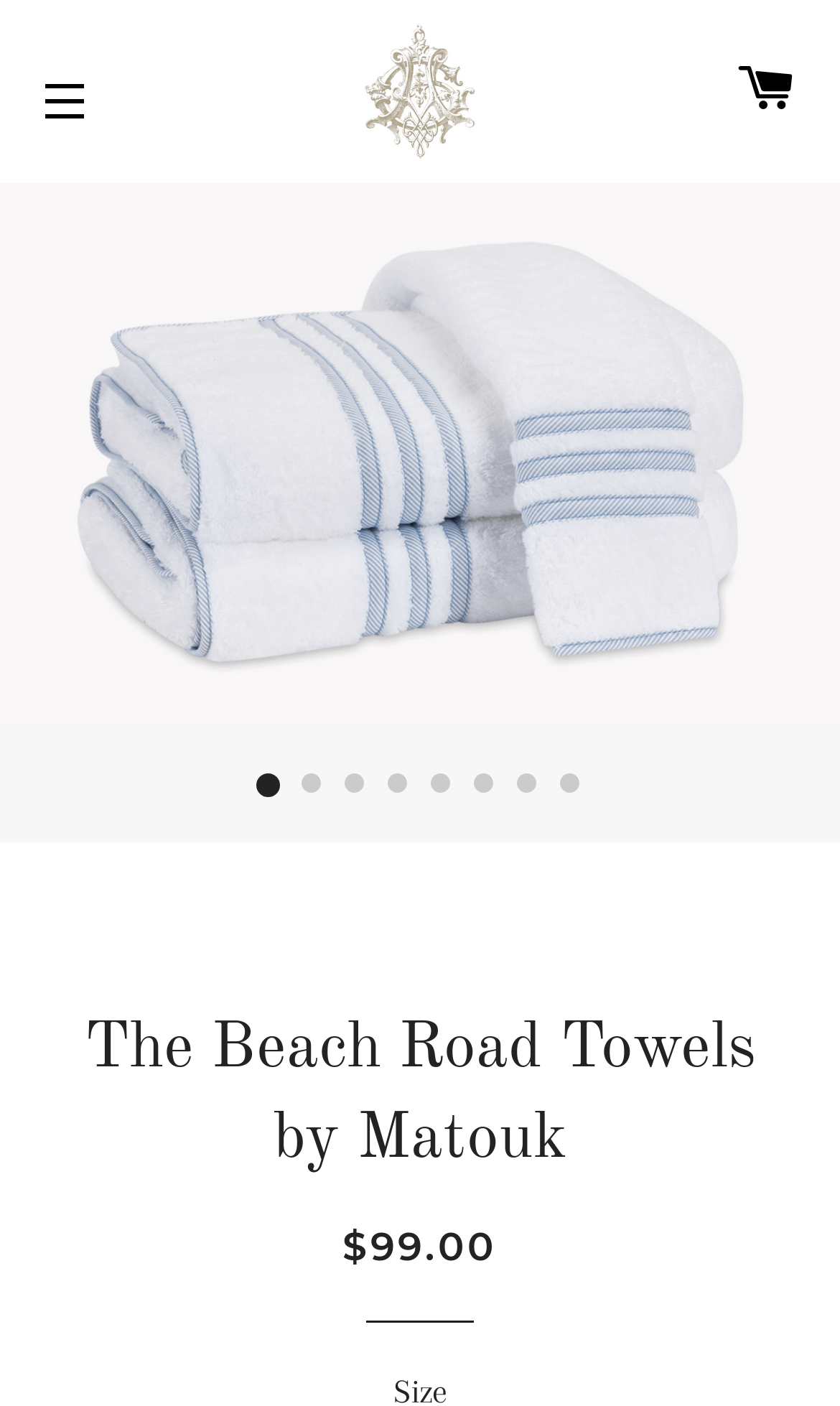Identify the bounding box coordinates for the region of the element that should be clicked to carry out the instruction: "View August Georges". The bounding box coordinates should be four float numbers between 0 and 1, i.e., [left, top, right, bottom].

[0.269, 0.015, 0.731, 0.115]